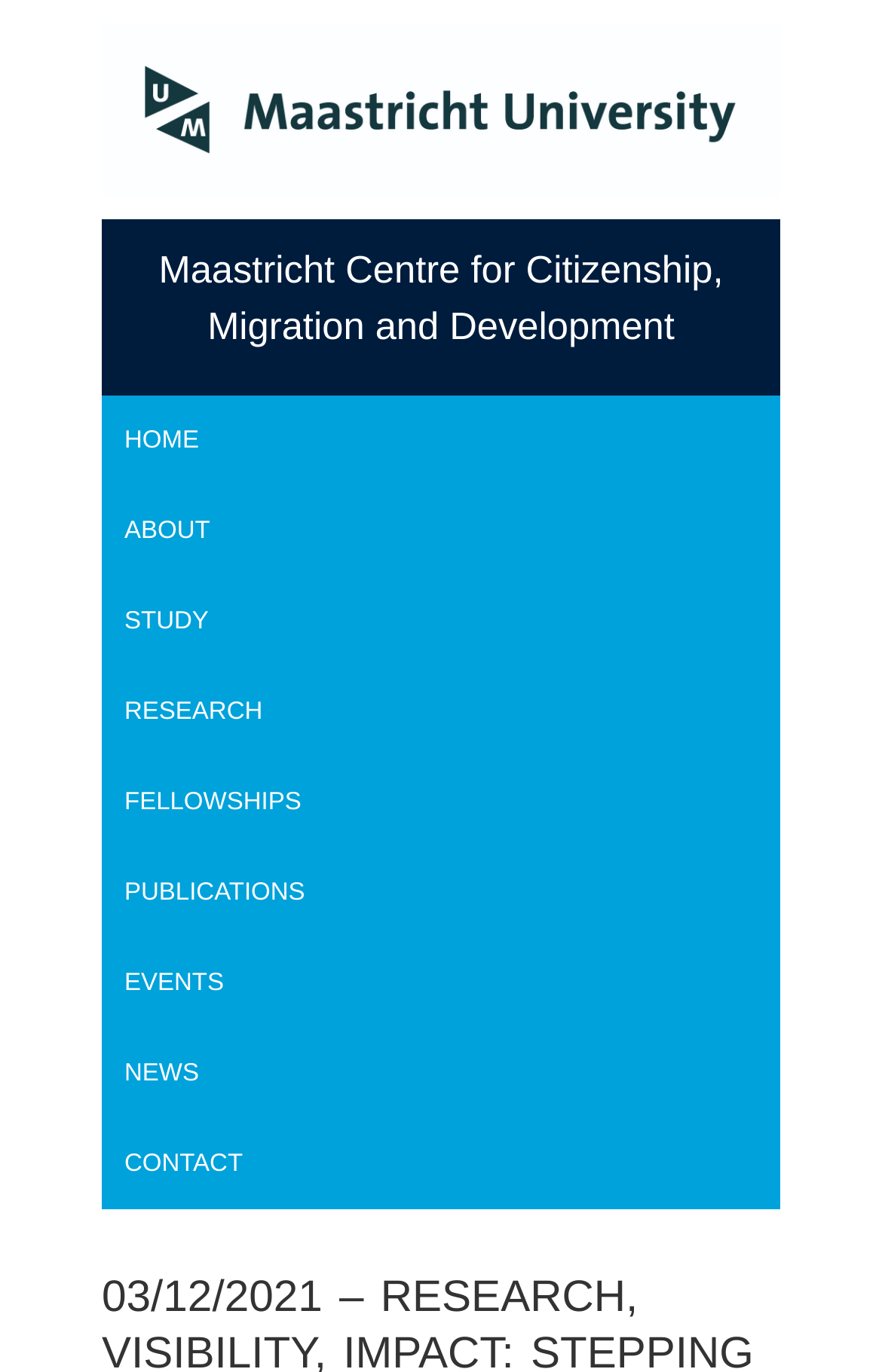What is the purpose of the RSS Feed?
Give a one-word or short-phrase answer derived from the screenshot.

To provide updates